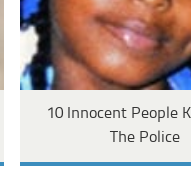Explain the image with as much detail as possible.

This image accompanies a section titled "10 Innocent People Killed By The Police." It features a close-up of a young individual's face, suggesting a poignant and tragic story. The juxtaposition of the image with the title highlights the serious nature of the content, which likely explores cases of wrongful deaths involving law enforcement. This topic signifies the ongoing discussions around police conduct and accountability, aiming to shed light on the personal stories behind statistics and headlines. The overall presentation aims to engage viewers with a visually impactful exploration of a sensitive issue that resonates with social justice and community concerns.